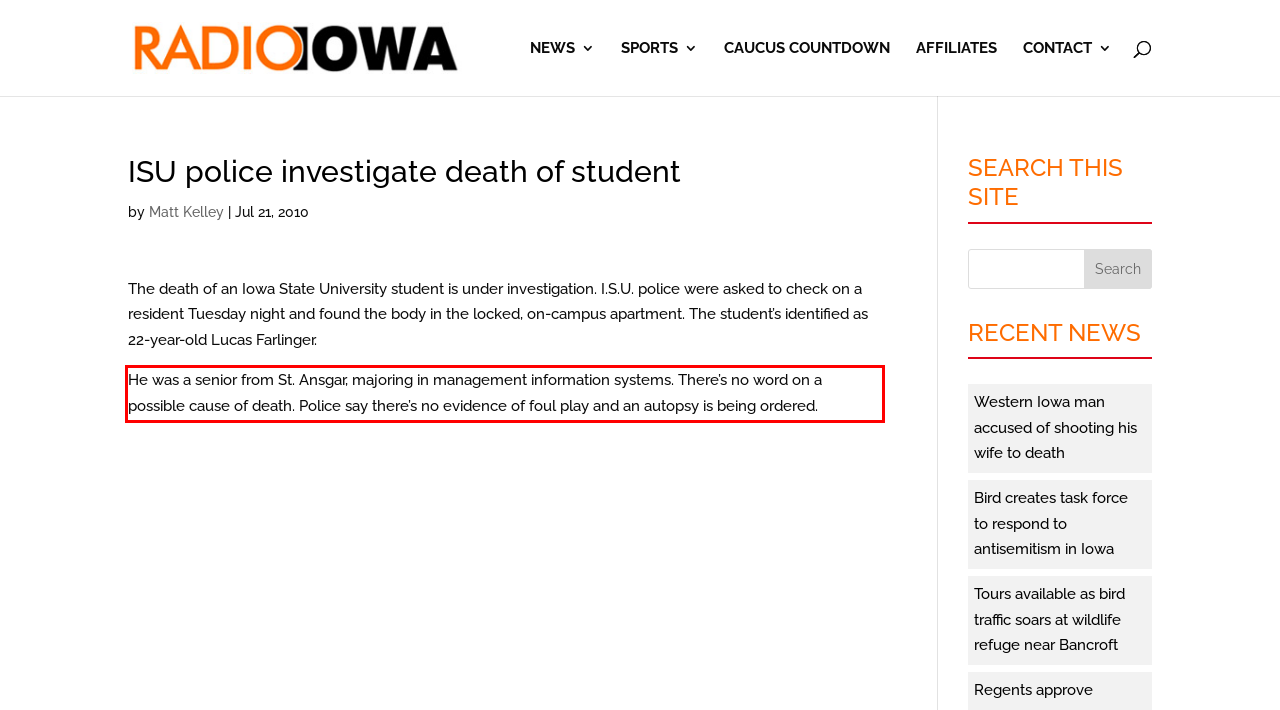You are given a screenshot showing a webpage with a red bounding box. Perform OCR to capture the text within the red bounding box.

He was a senior from St. Ansgar, majoring in management information systems. There’s no word on a possible cause of death. Police say there’s no evidence of foul play and an autopsy is being ordered.